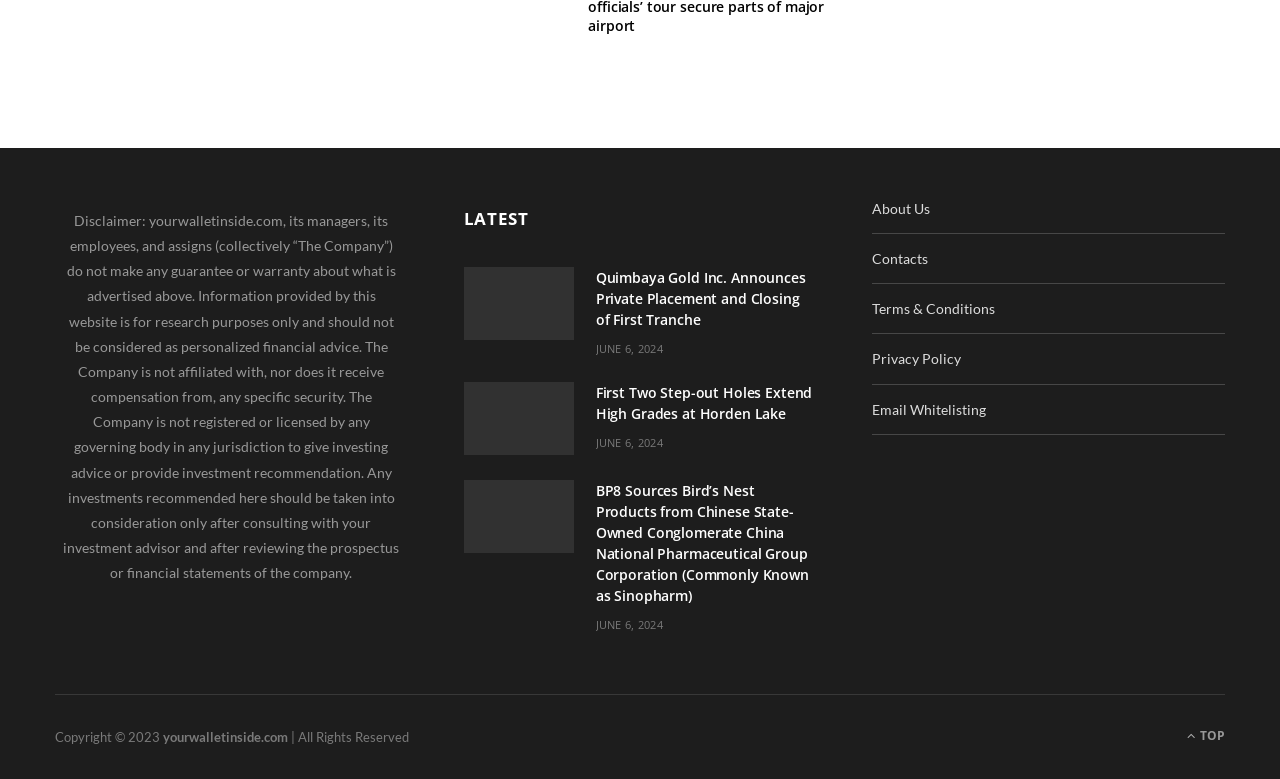What is the disclaimer about?
Answer with a single word or phrase, using the screenshot for reference.

research purposes only